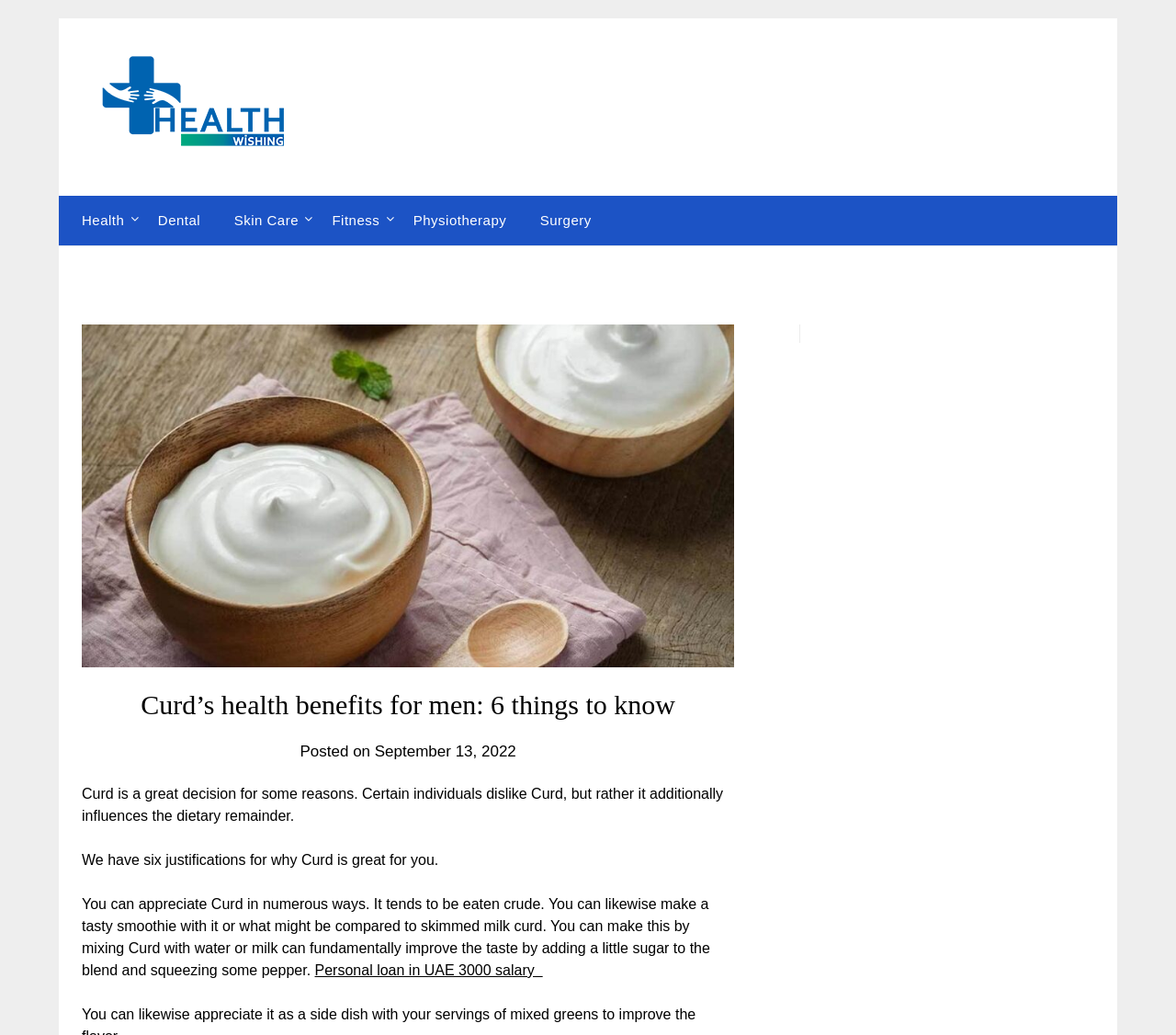When was the article posted?
Using the information from the image, give a concise answer in one word or a short phrase.

September 13, 2022